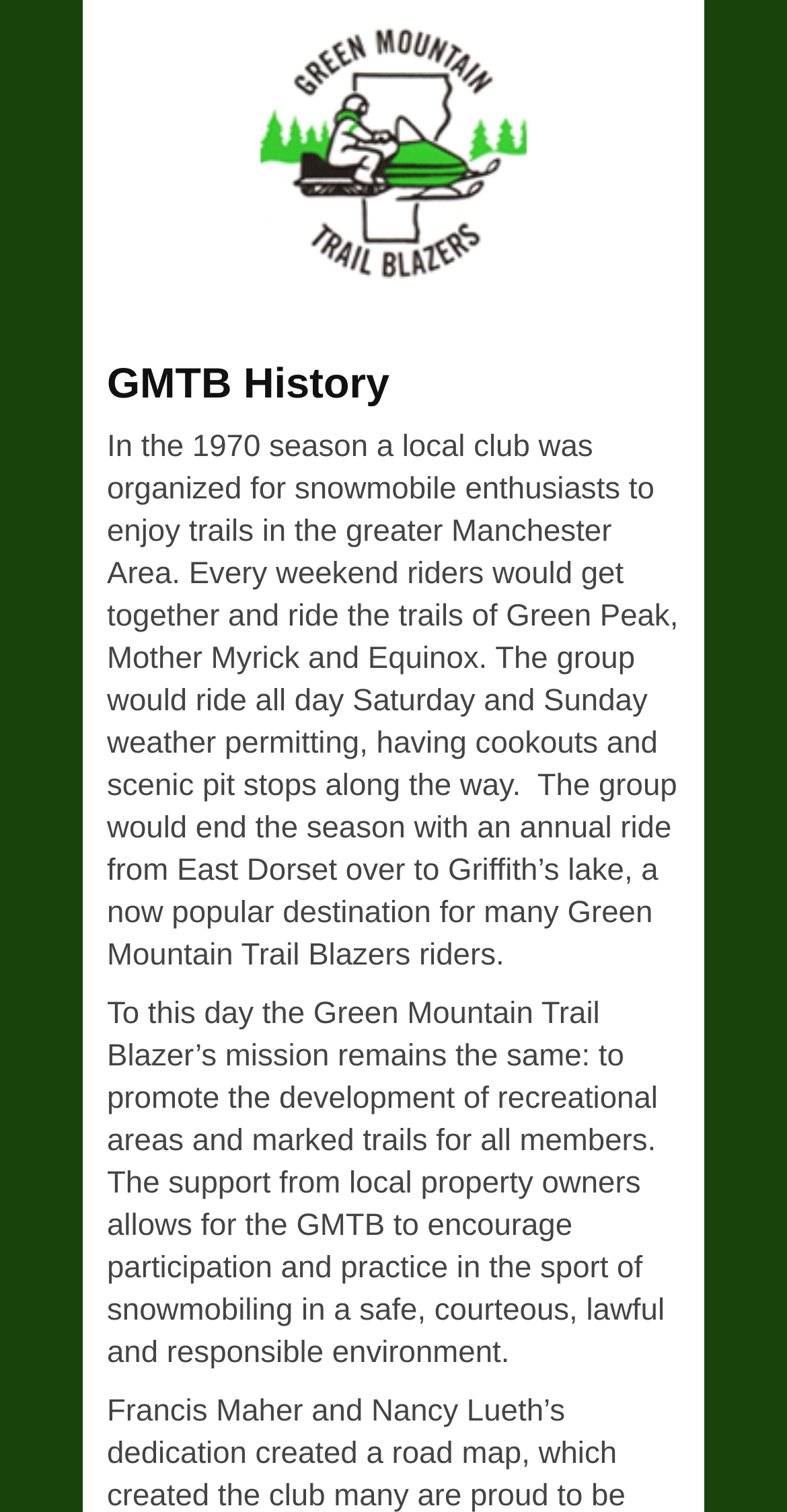Identify the bounding box of the UI element that matches this description: "alt="Green Mountain Trailblazers Logo"".

[0.326, 0.176, 0.674, 0.199]